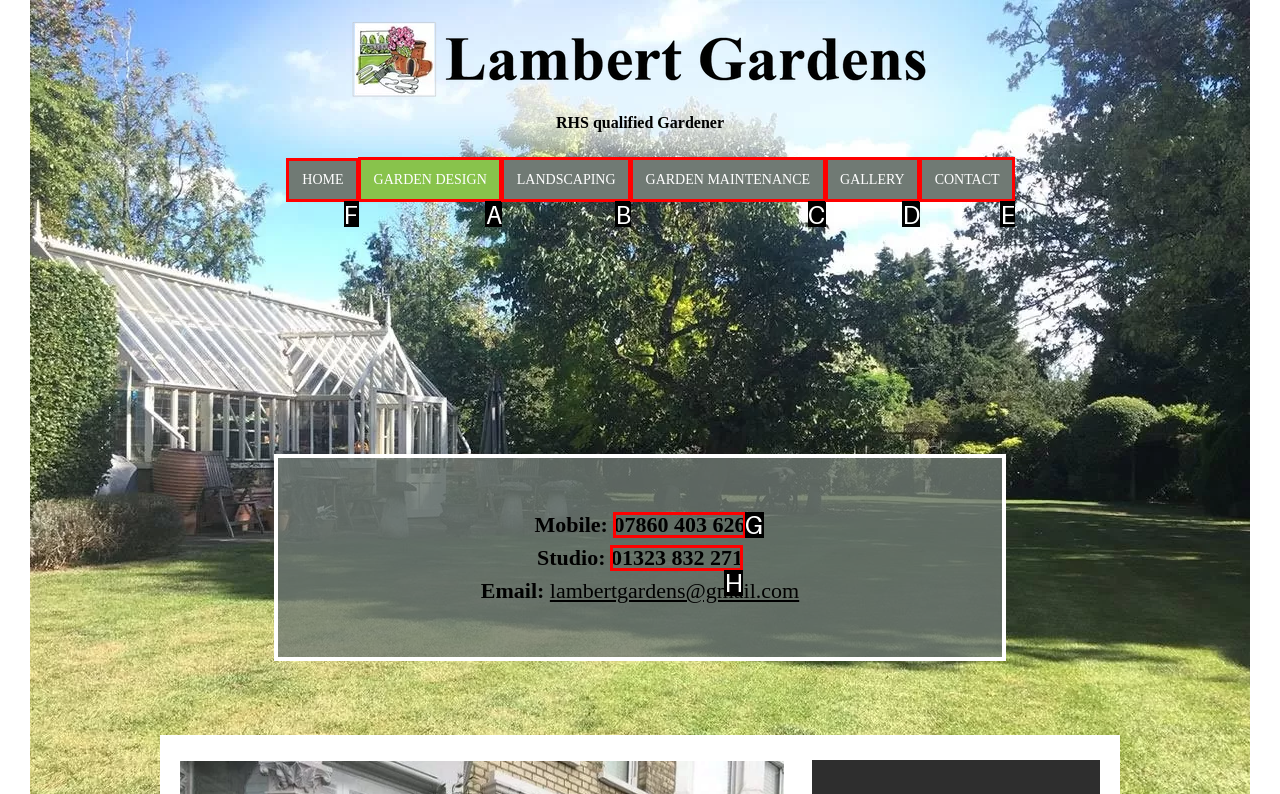Determine which HTML element to click for this task: Click the HOME link Provide the letter of the selected choice.

F